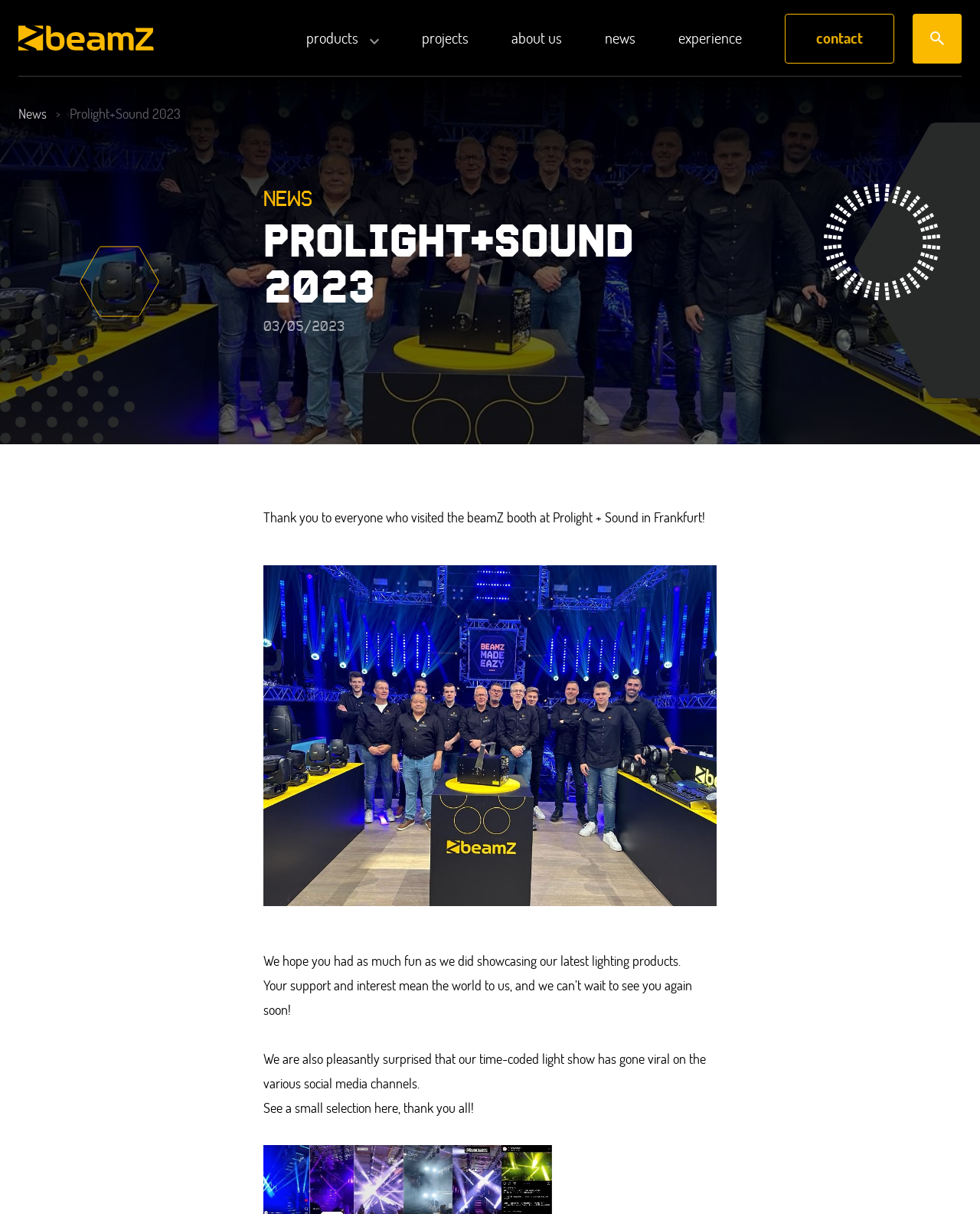Determine the bounding box for the UI element that matches this description: "about us".

[0.522, 0.025, 0.573, 0.038]